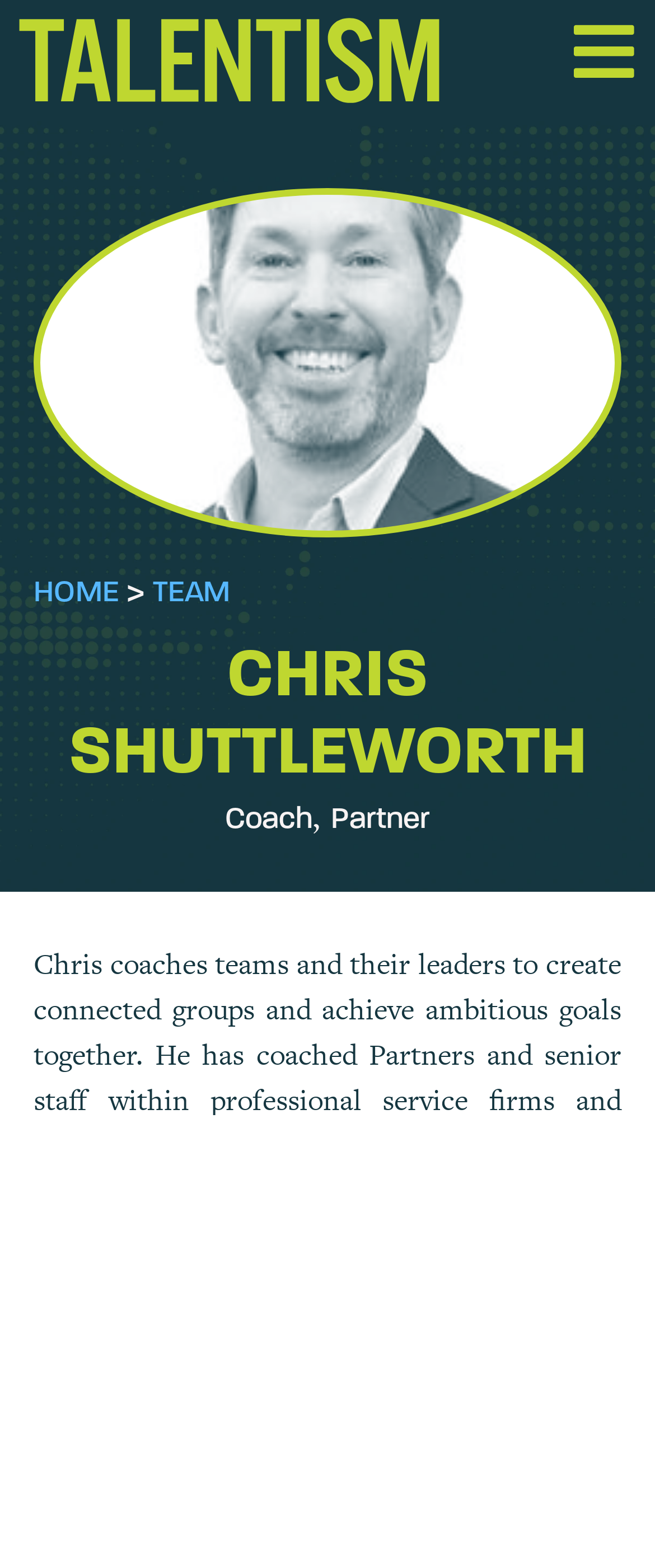Determine the bounding box coordinates for the HTML element described here: "TEAM".

[0.233, 0.368, 0.351, 0.389]